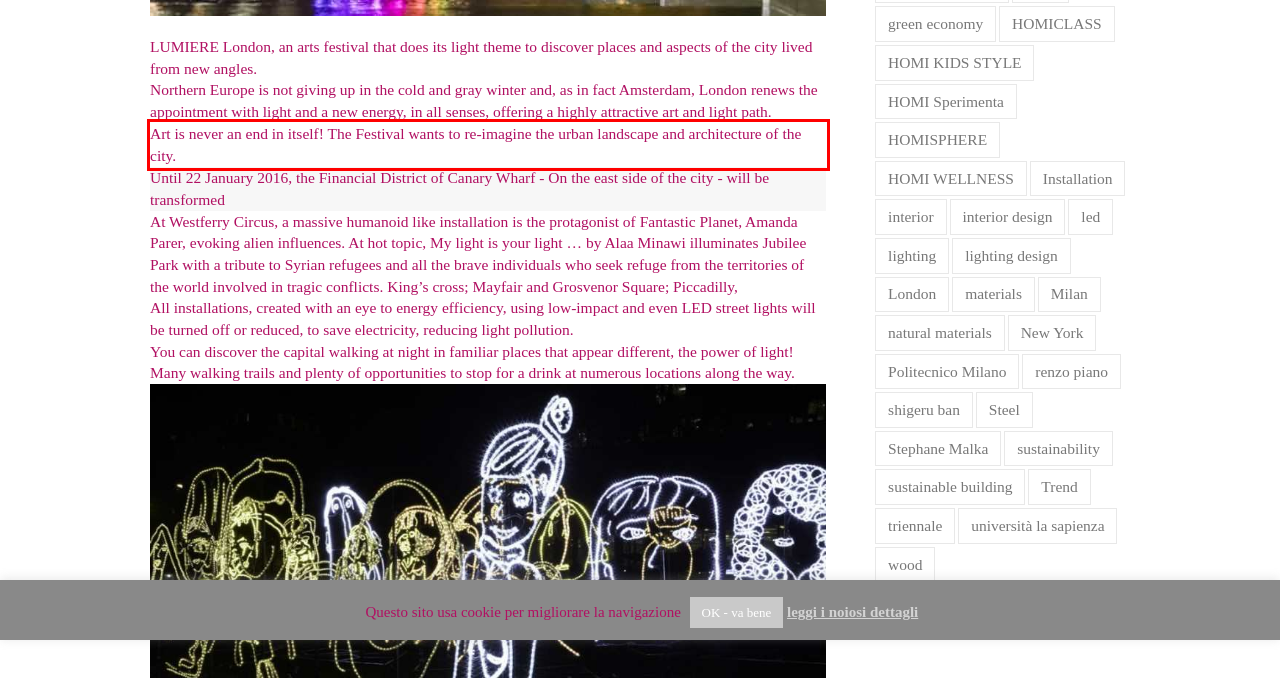Identify and transcribe the text content enclosed by the red bounding box in the given screenshot.

Art is never an end in itself! The Festival wants to re-imagine the urban landscape and architecture of the city.